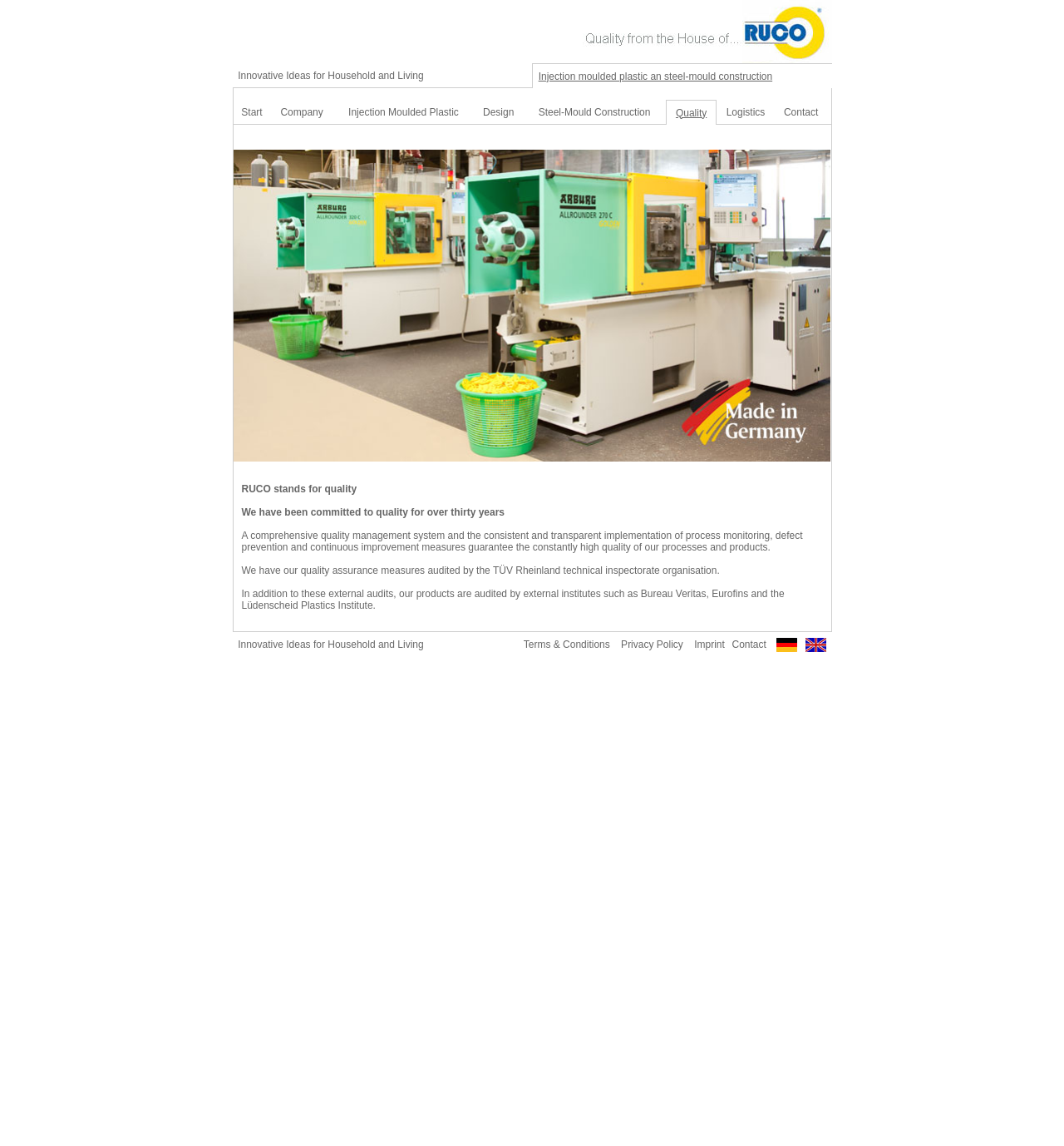Determine the coordinates of the bounding box that should be clicked to complete the instruction: "Click on Quality". The coordinates should be represented by four float numbers between 0 and 1: [left, top, right, bottom].

[0.63, 0.093, 0.669, 0.103]